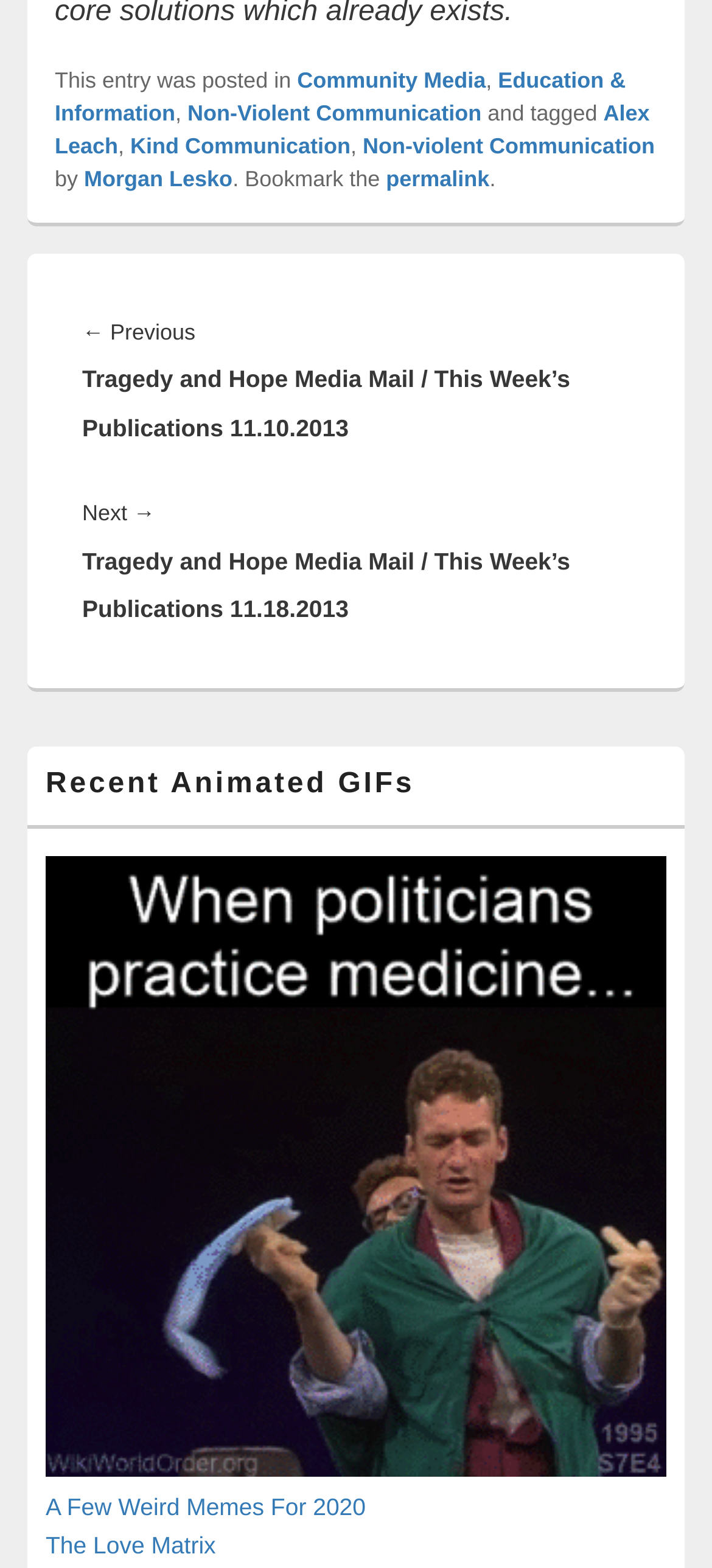What is the author of the post?
Please give a well-detailed answer to the question.

I looked at the footer section, where it says 'by' followed by a link 'Morgan Lesko', which suggests that Morgan Lesko is the author of the post.